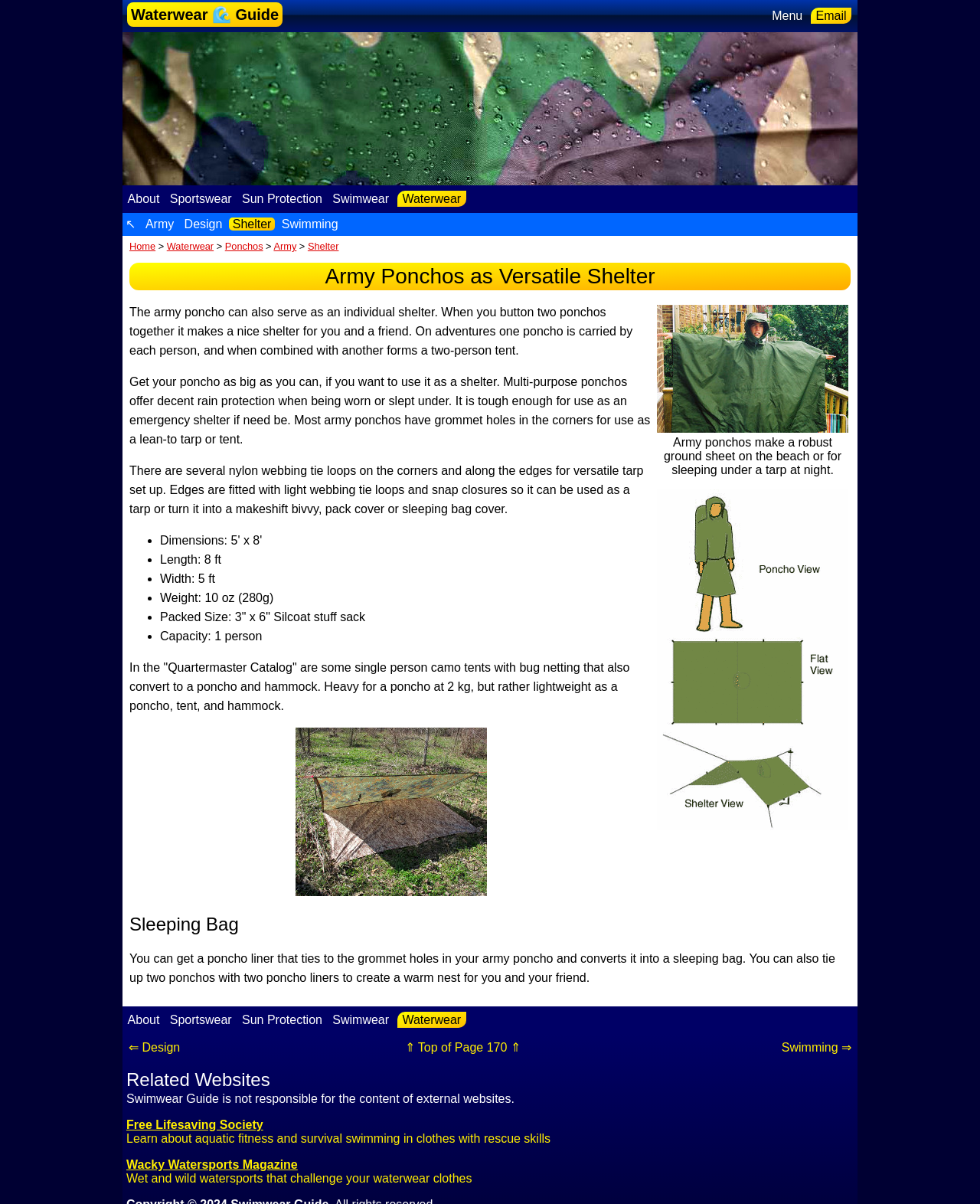Please determine the bounding box coordinates of the section I need to click to accomplish this instruction: "Click on the 'Wacky Watersports Magazine' link".

[0.129, 0.962, 0.482, 0.984]